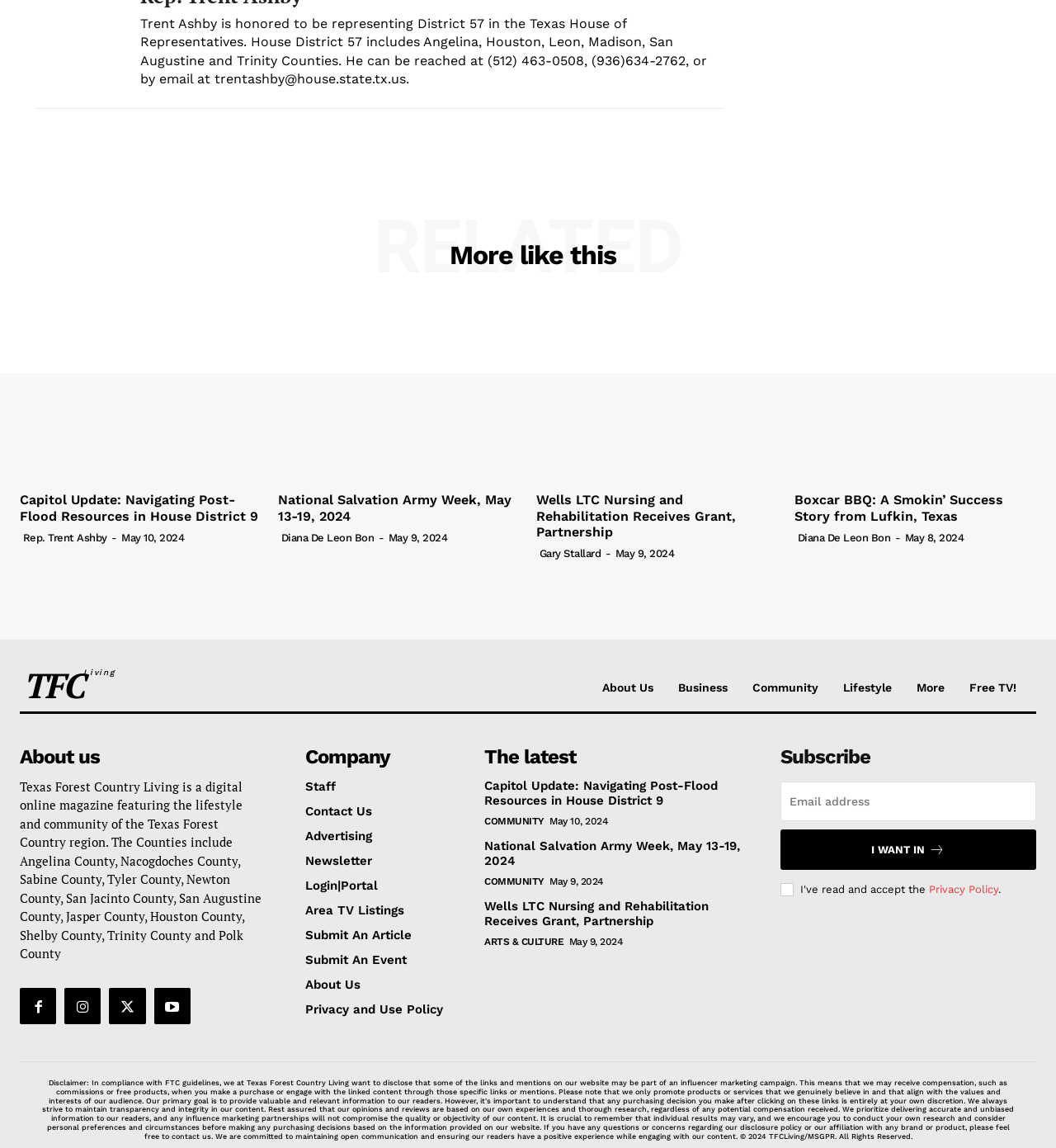Please identify the bounding box coordinates of the element that needs to be clicked to execute the following command: "Subscribe to the newsletter by entering your email". Provide the bounding box using four float numbers between 0 and 1, formatted as [left, top, right, bottom].

[0.739, 0.681, 0.981, 0.715]